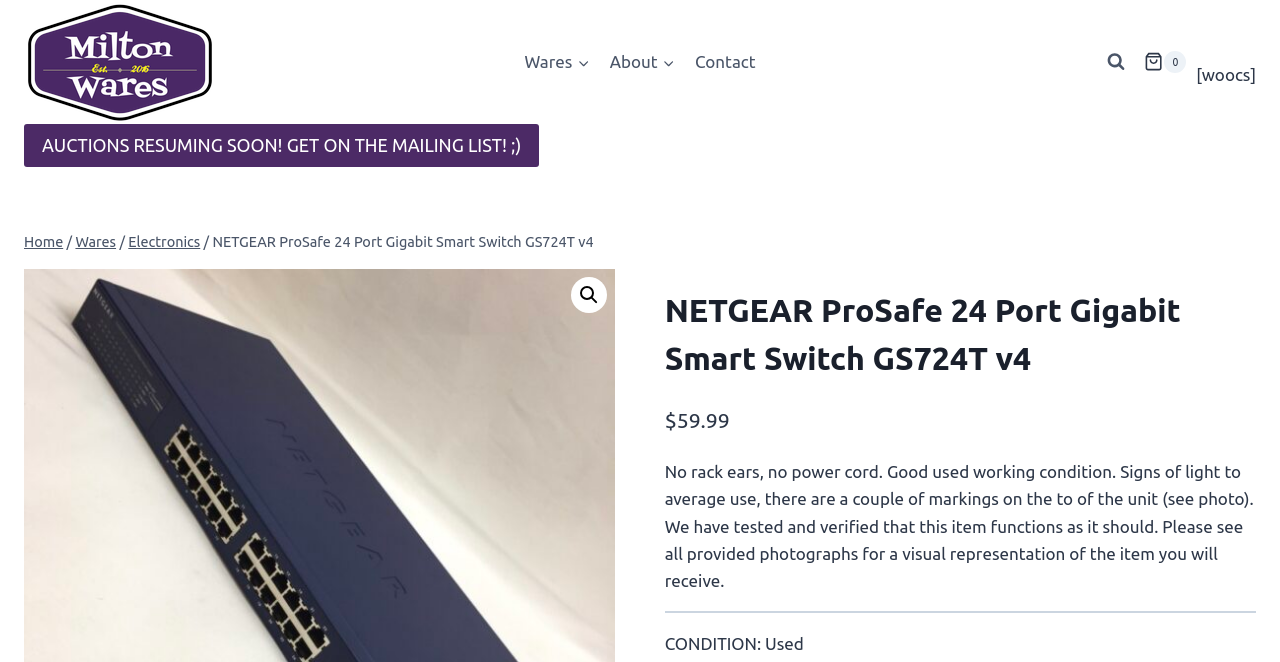Identify the bounding box coordinates for the UI element described as: "Search".

[0.858, 0.066, 0.886, 0.121]